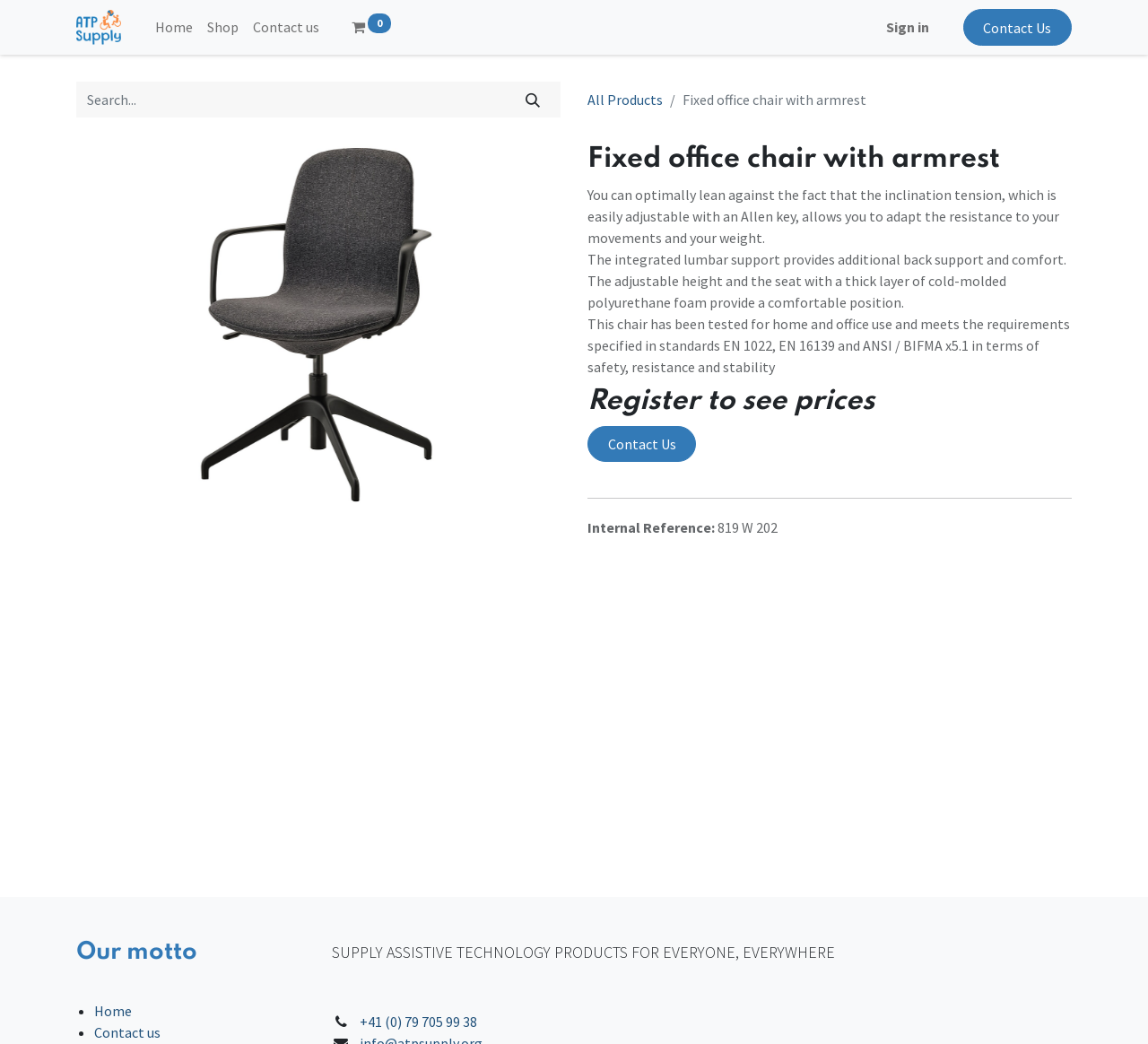What is the material of the seat?
Based on the image, answer the question with as much detail as possible.

I found the answer by reading the static text element that describes the features of the office chair, which mentions that the seat has a thick layer of cold-molded polyurethane foam.